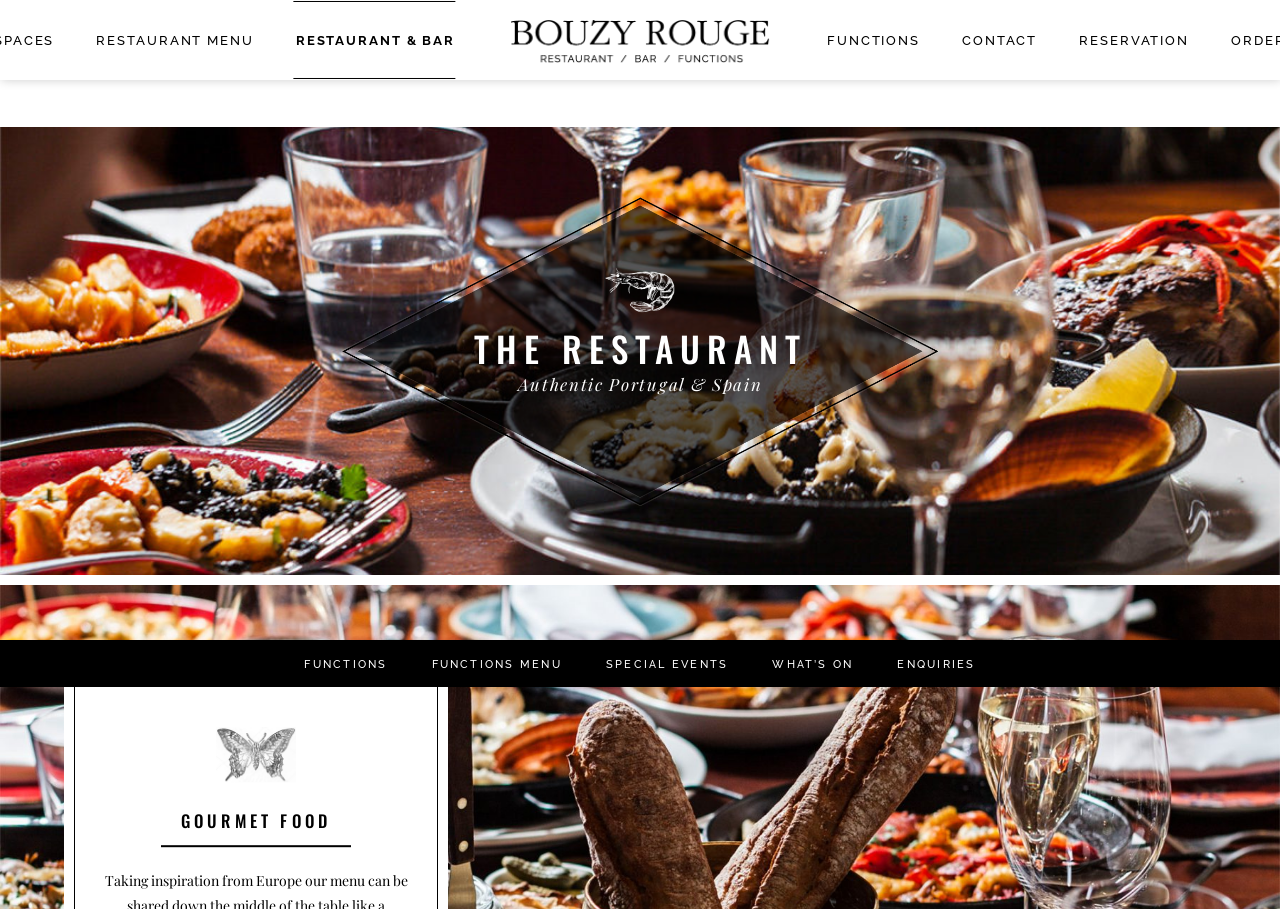Identify the bounding box coordinates for the UI element that matches this description: "Restaurant & Bar".

[0.229, 0.0, 0.355, 0.088]